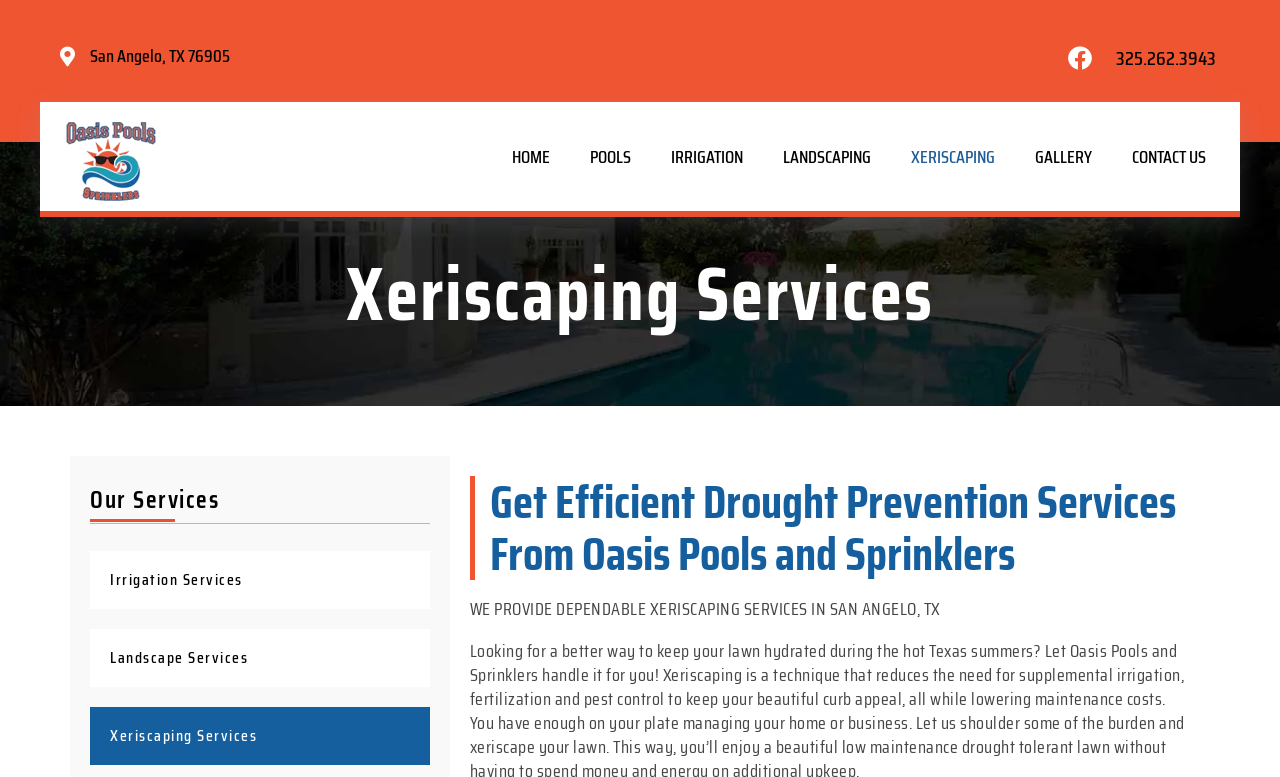What is the address of Oasis Pools and Sprinklers?
Kindly give a detailed and elaborate answer to the question.

I found the address by looking at the static text element with the text 'San Angelo, TX 76905' which is located at the top left corner of the webpage.